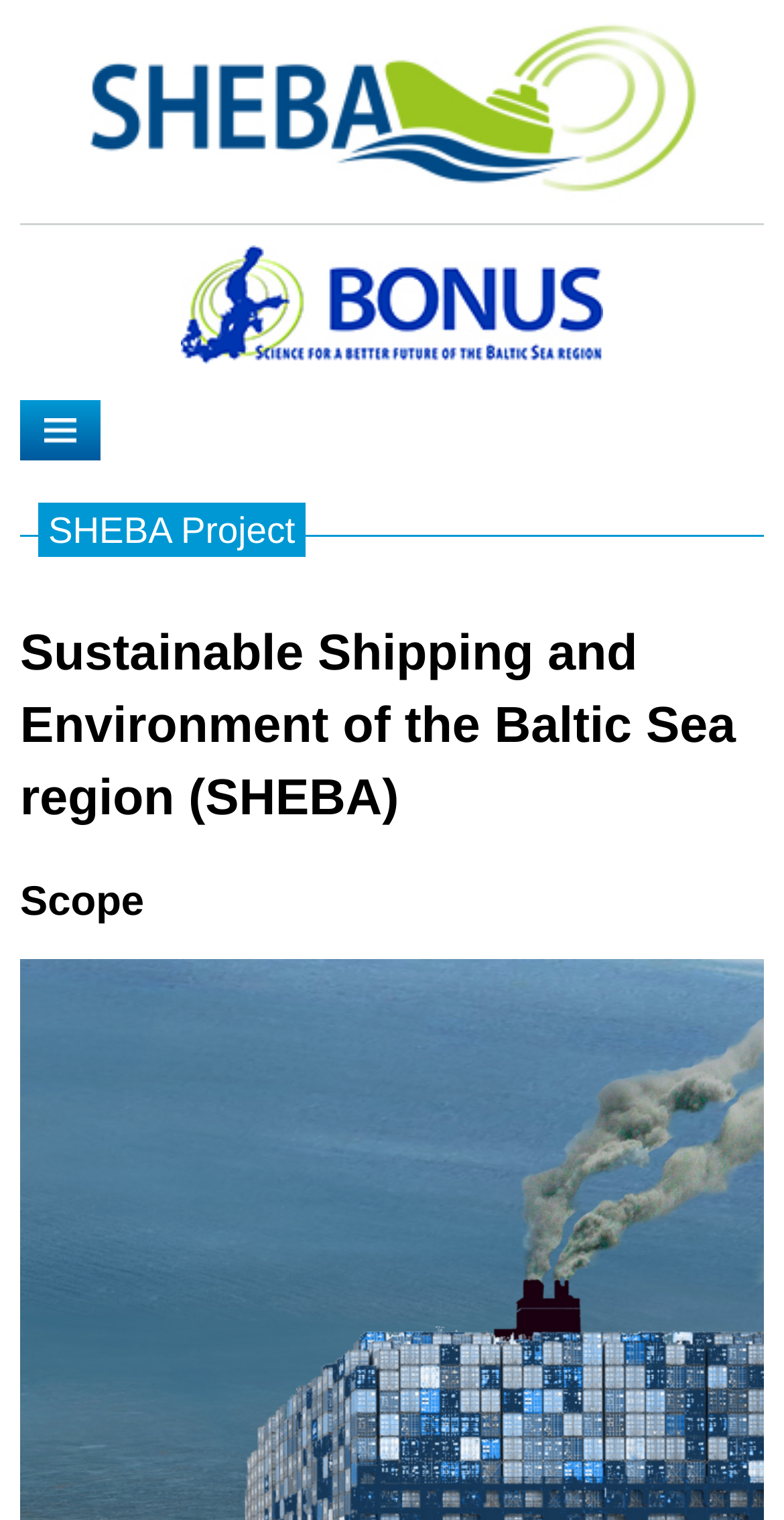What is the position of the 'Logo NOAH' image?
Look at the image and answer the question with a single word or phrase.

Top-left